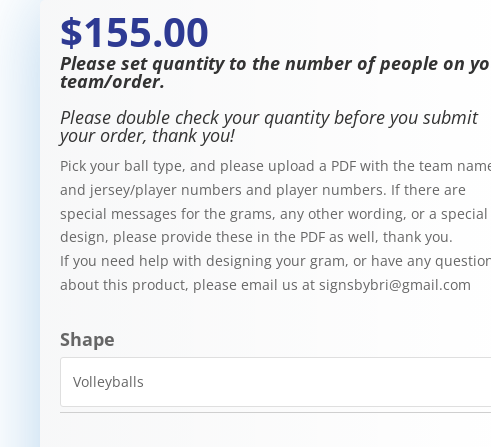What should customers upload to customize their order?
Could you answer the question in a detailed manner, providing as much information as possible?

According to the product listing, customers are encouraged to upload a PDF containing the team name as well as jersey/player numbers to customize their order.